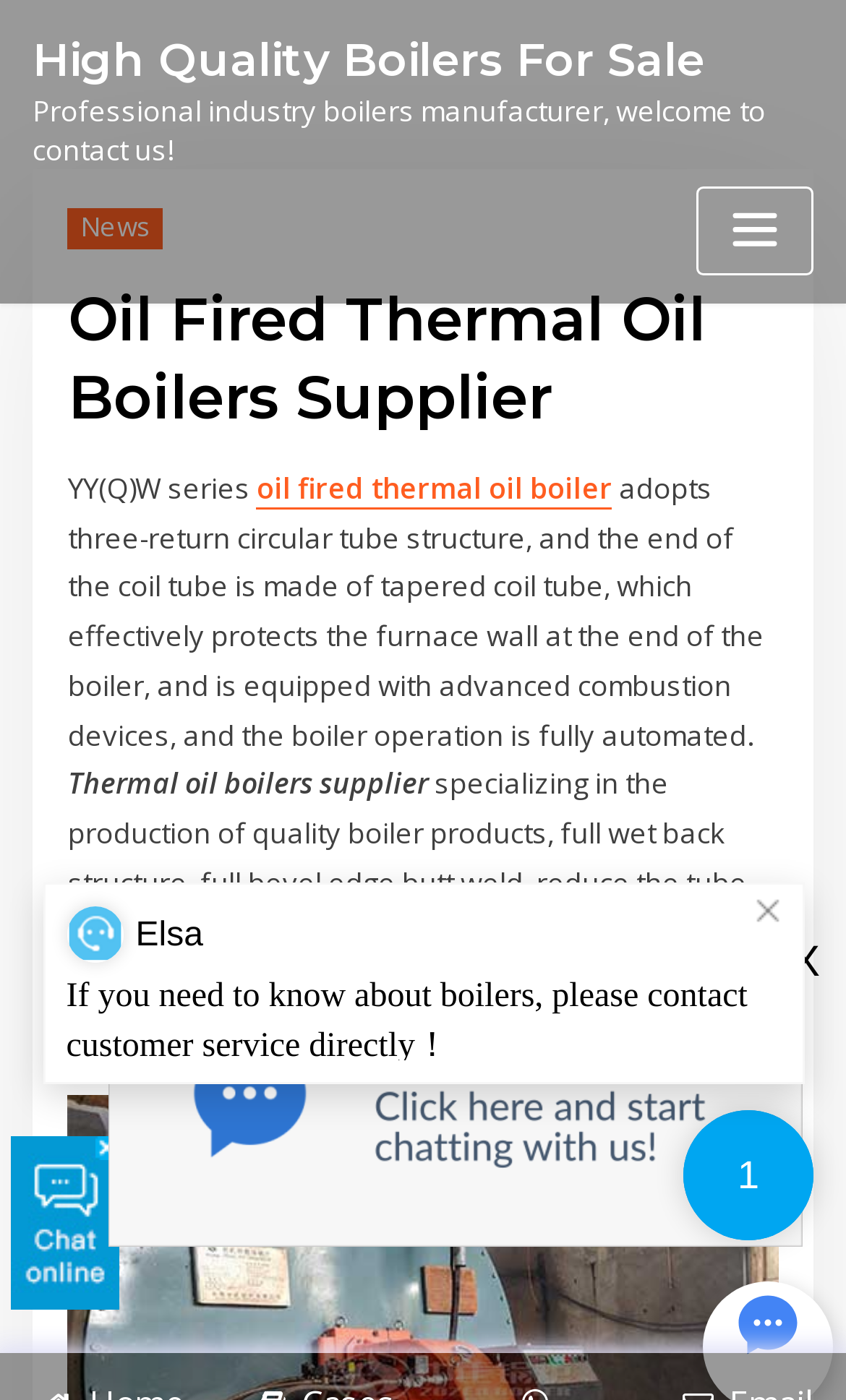Locate the bounding box of the UI element defined by this description: "oil fired thermal oil boiler". The coordinates should be given as four float numbers between 0 and 1, formatted as [left, top, right, bottom].

[0.303, 0.334, 0.724, 0.362]